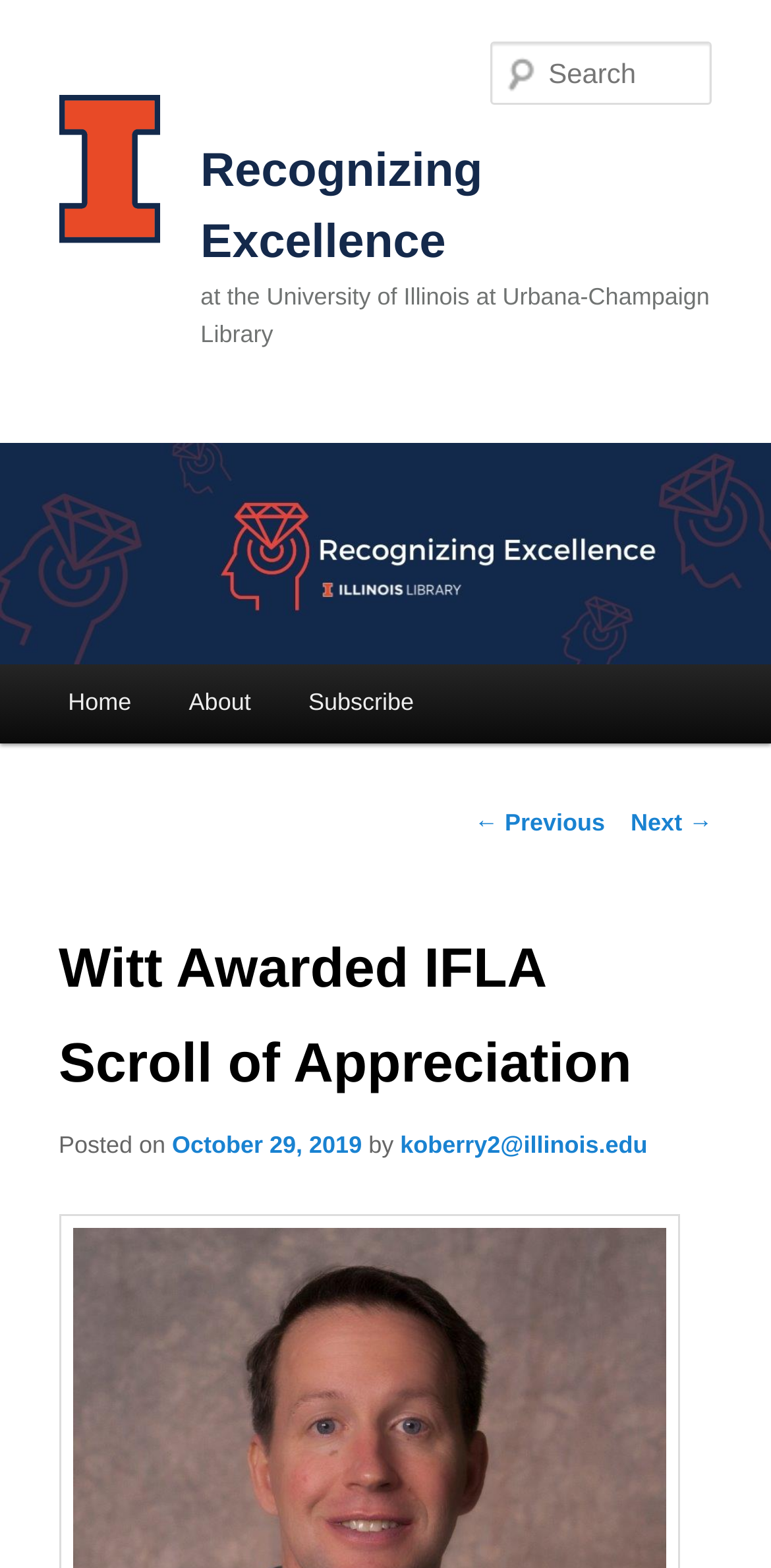Pinpoint the bounding box coordinates of the clickable element to carry out the following instruction: "Go to Home."

[0.051, 0.424, 0.208, 0.474]